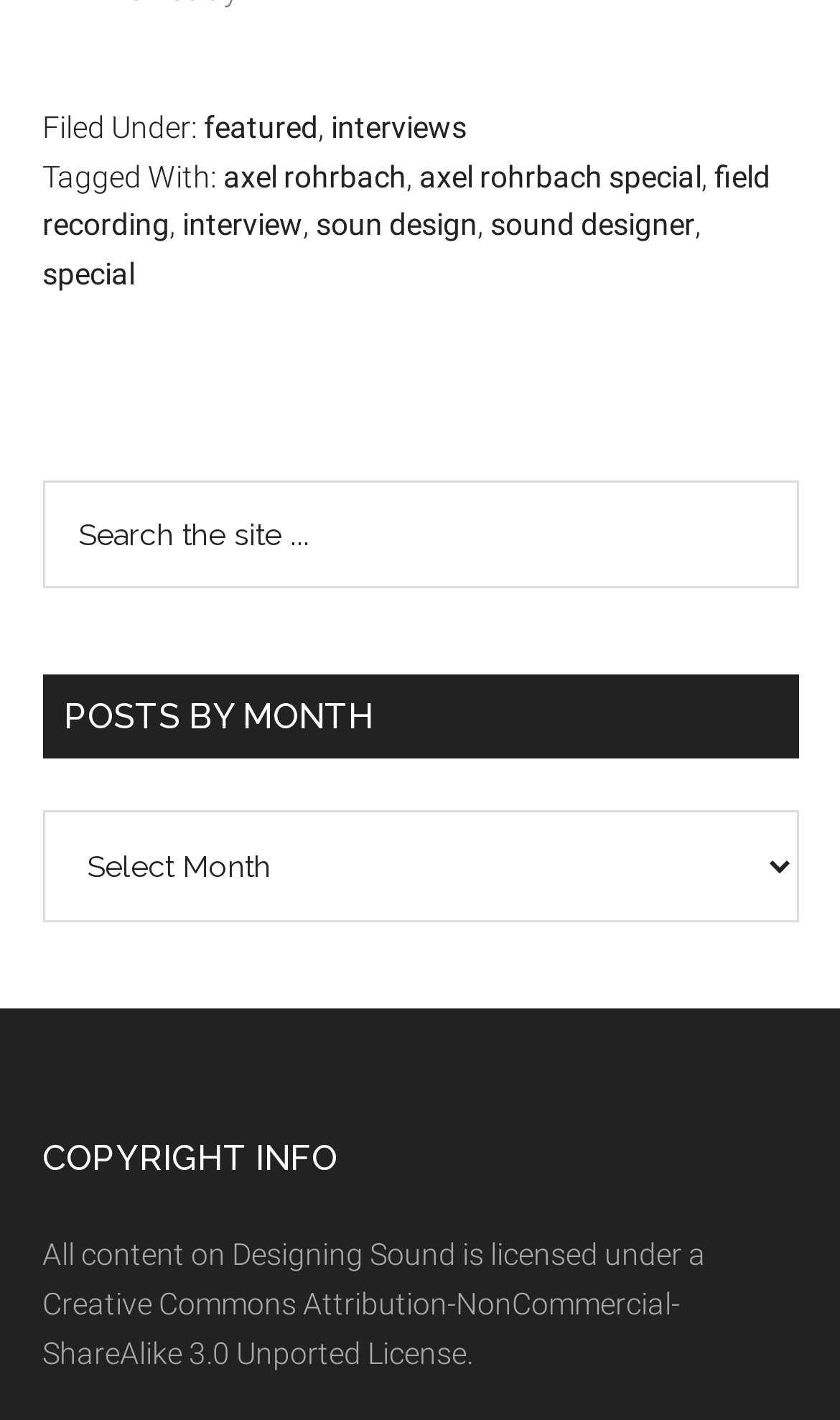Identify and provide the bounding box coordinates of the UI element described: "axel rohrbach special". The coordinates should be formatted as [left, top, right, bottom], with each number being a float between 0 and 1.

[0.499, 0.112, 0.835, 0.136]